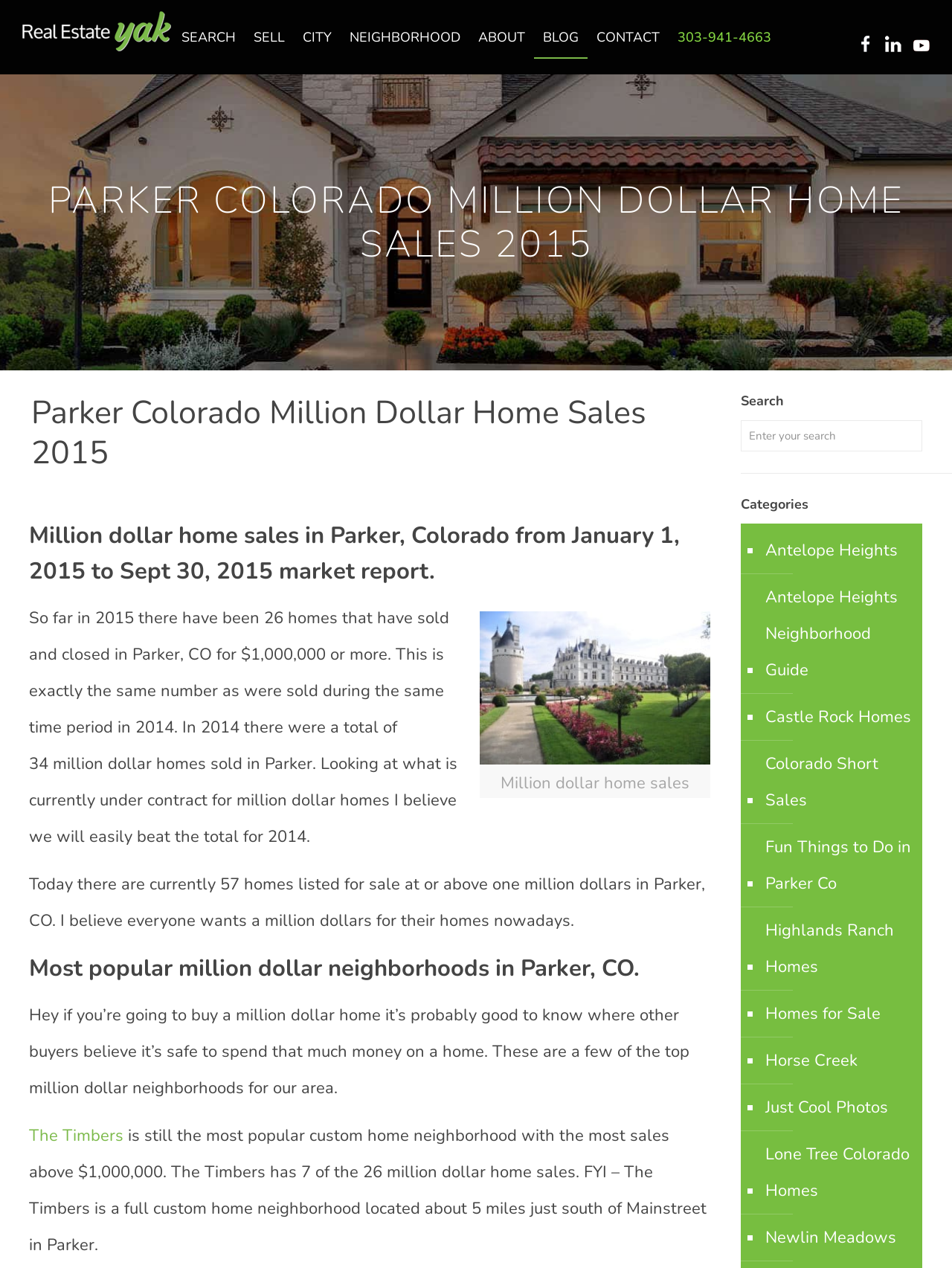Give the bounding box coordinates for the element described as: "Antelope Heights".

[0.801, 0.416, 0.943, 0.453]